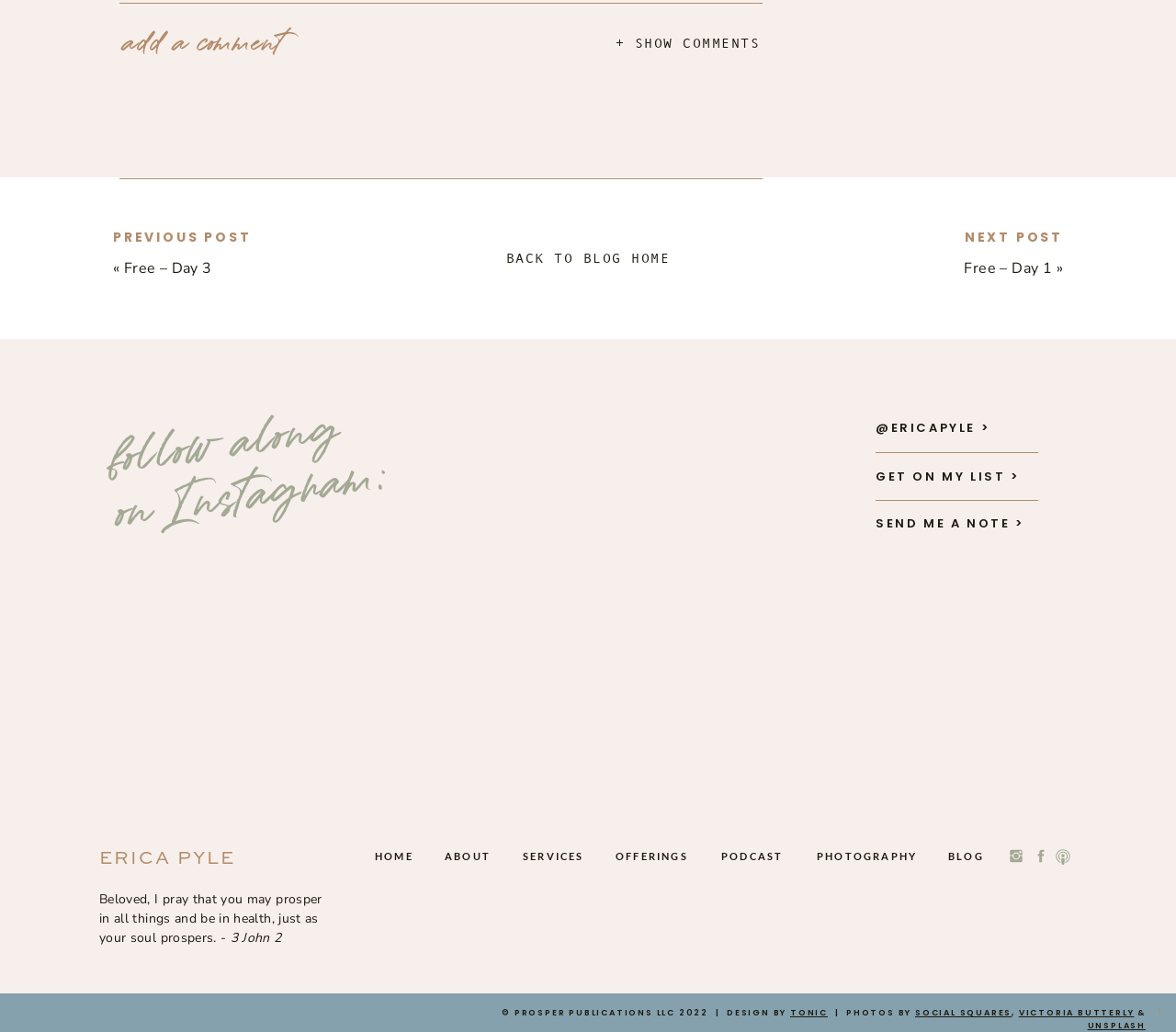Can you determine the bounding box coordinates of the area that needs to be clicked to fulfill the following instruction: "click on 'BACK TO BLOG HOME'"?

[0.383, 0.243, 0.617, 0.257]